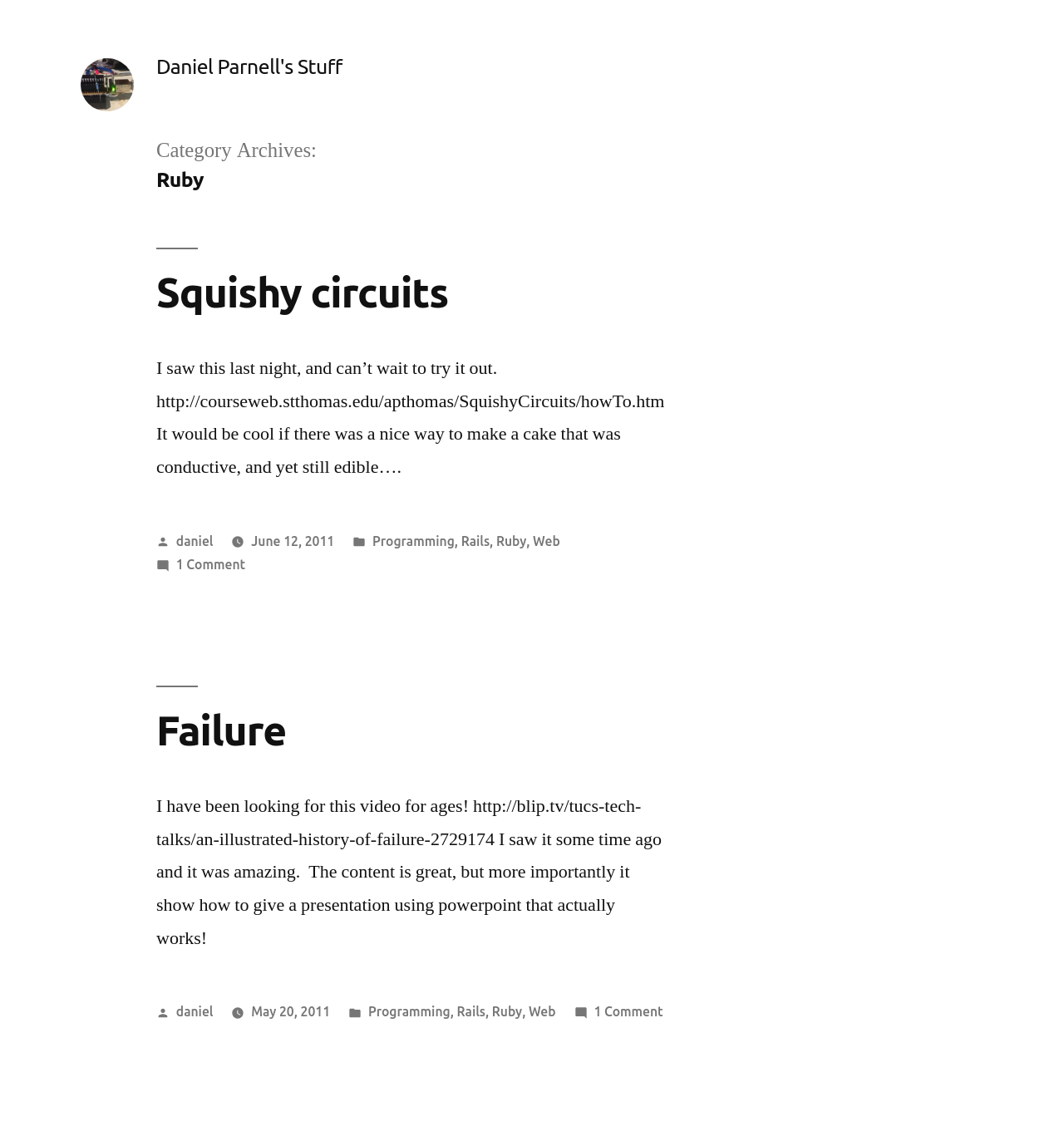Locate the headline of the webpage and generate its content.

Category Archives:
Ruby